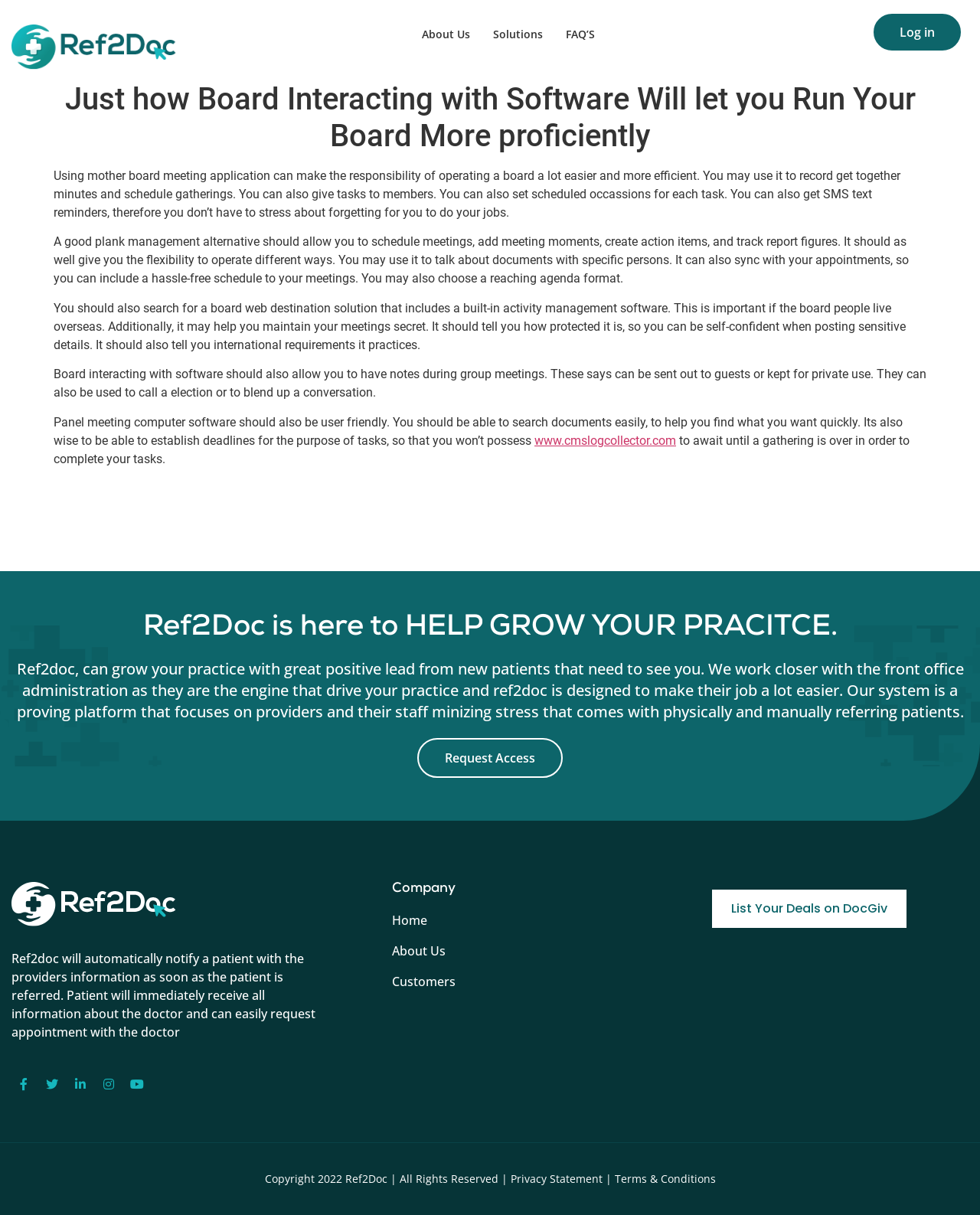Summarize the webpage in an elaborate manner.

The webpage is about Ref2Doc, a board interacting software that helps users run their board more efficiently. At the top of the page, there are several links, including "About Us", "Solutions", "FAQ'S", and "Log in", which are aligned horizontally. 

Below these links, there is a main section that takes up most of the page. It starts with a header that repeats the title "Just how Board Interacting with Software Will let you Run Your Board More proficiently". 

Following the header, there are four paragraphs of text that describe the benefits and features of using a board meeting application. The text explains how the software can make operating a board easier and more efficient, allowing users to record meeting minutes, schedule meetings, assign tasks, and set reminders. It also highlights the importance of finding a board management solution that is flexible, secure, and user-friendly.

In the middle of the page, there is a link to an external website, "www.cmslogcollector.com". 

Below the paragraphs, there is a section that introduces Ref2Doc, a system designed to help grow a practice by providing positive leads from new patients. This section includes two headings that describe the benefits of using Ref2Doc, including reducing stress for providers and their staff.

There is a call-to-action button "Request Access" below the introduction to Ref2Doc. 

Further down the page, there are several headings that describe the features of Ref2Doc, including automatic patient notification and easy appointment scheduling. 

At the bottom of the page, there are links to different sections of the website, including "Home", "About Us", "Customers", and "List Your Deals on DocGiv". 

Finally, there is a footer section that includes copyright information, as well as links to "Privacy Statement" and "Terms & Conditions".